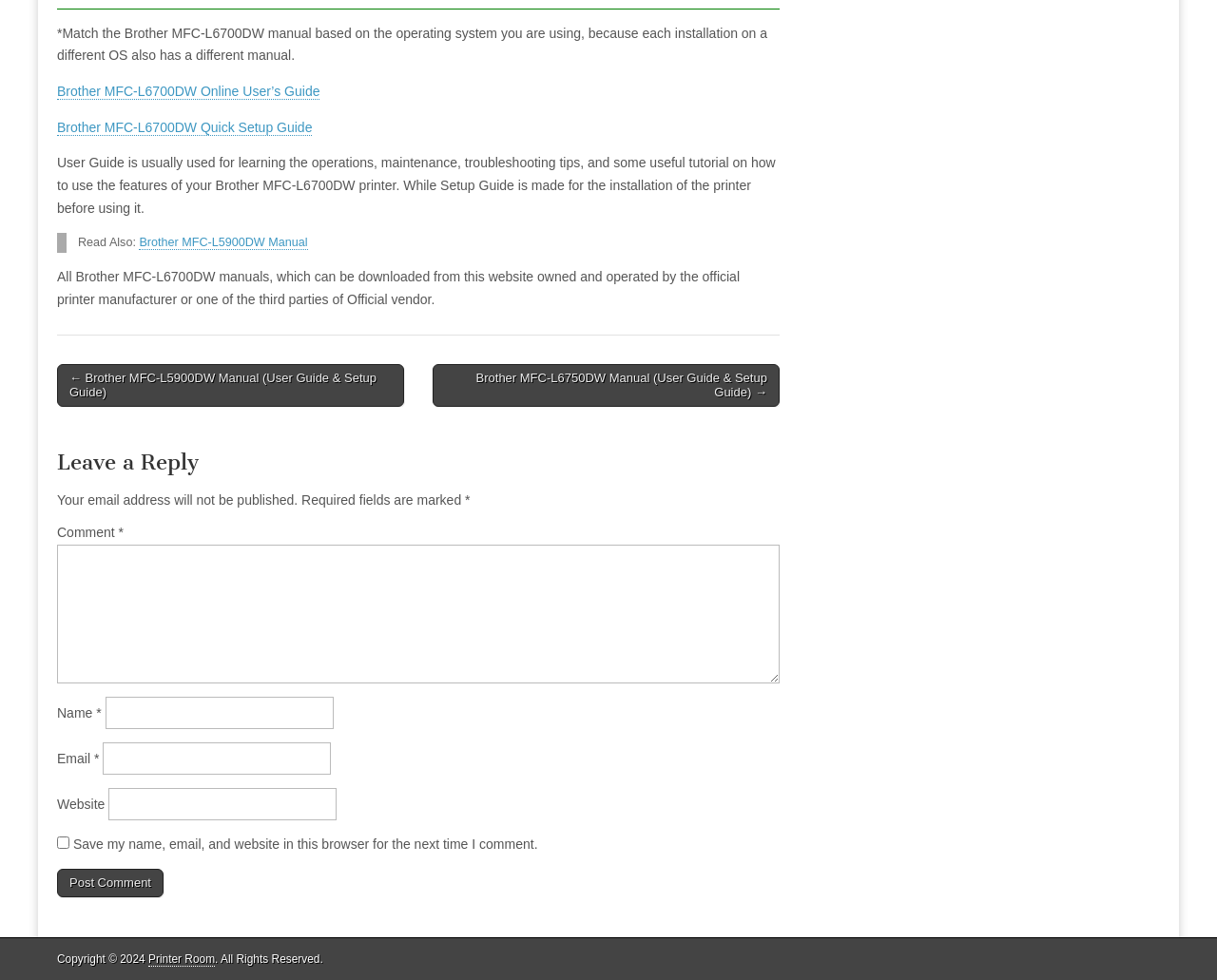Predict the bounding box coordinates of the area that should be clicked to accomplish the following instruction: "Click the 'Brother MFC-L5900DW Manual' link". The bounding box coordinates should consist of four float numbers between 0 and 1, i.e., [left, top, right, bottom].

[0.114, 0.241, 0.253, 0.255]